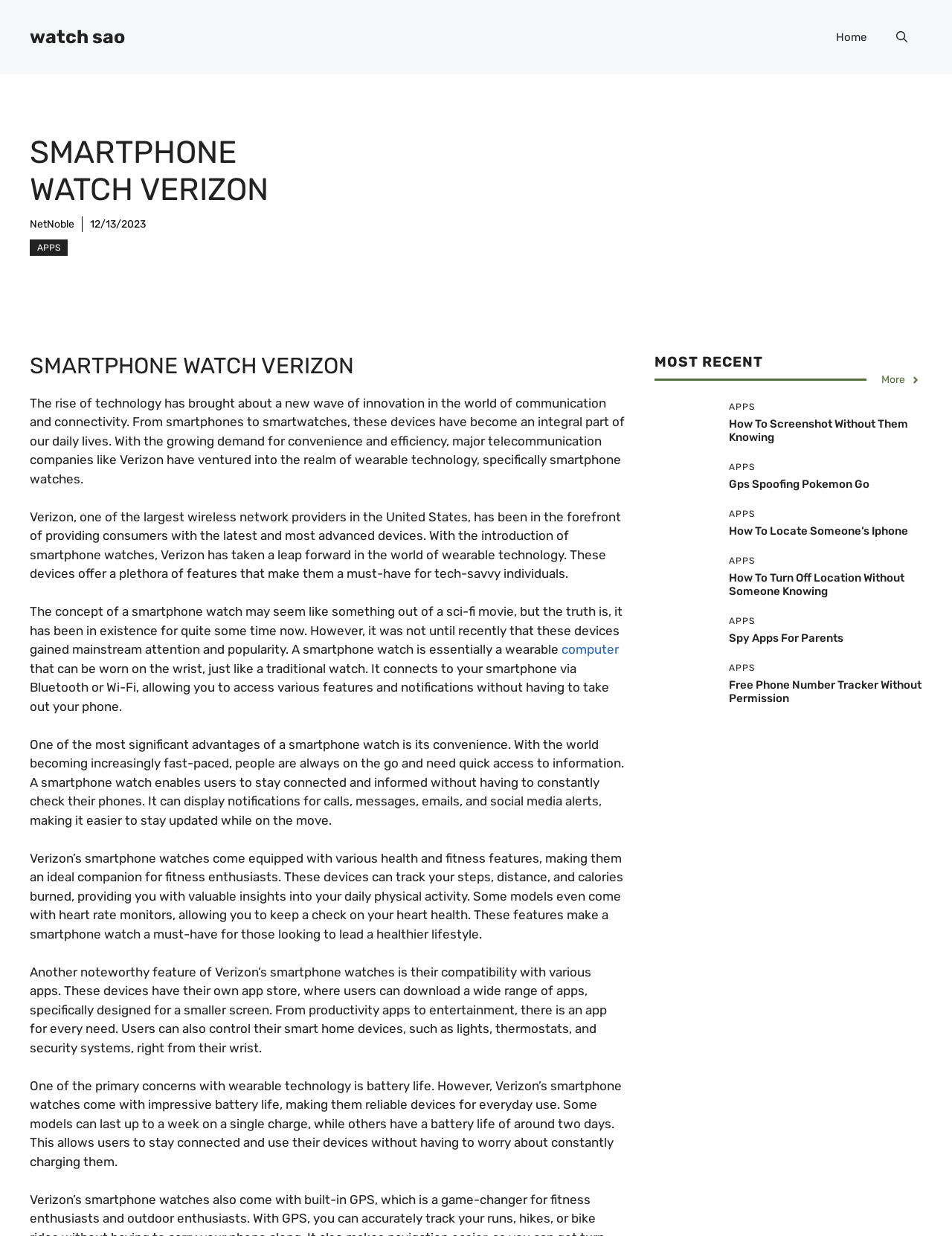Identify the bounding box coordinates of the area you need to click to perform the following instruction: "Click on the 'watch sao' link".

[0.031, 0.021, 0.131, 0.039]